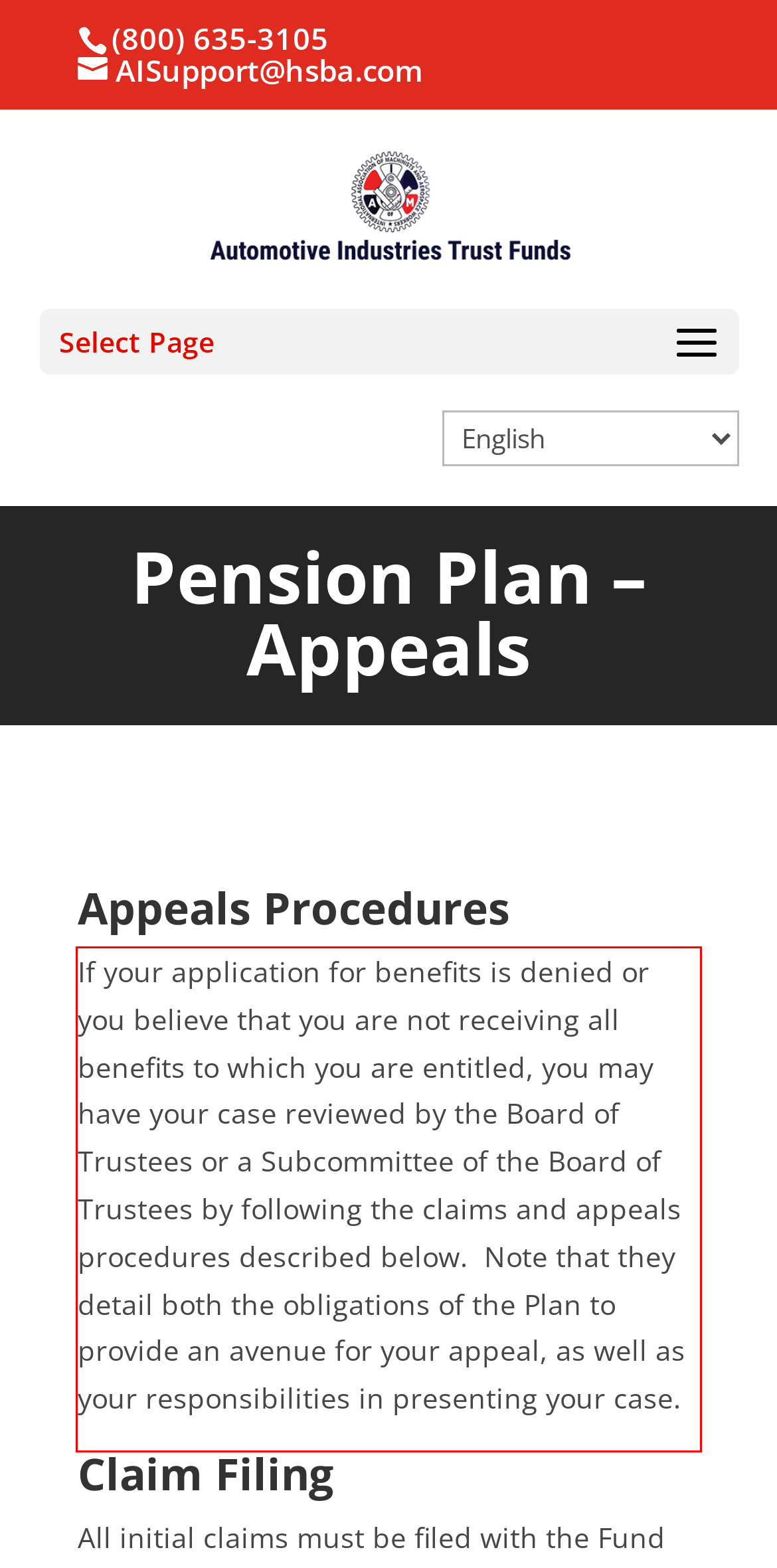There is a screenshot of a webpage with a red bounding box around a UI element. Please use OCR to extract the text within the red bounding box.

If your application for benefits is denied or you believe that you are not receiving all benefits to which you are entitled, you may have your case reviewed by the Board of Trustees or a Subcommittee of the Board of Trustees by following the claims and appeals procedures described below. Note that they detail both the obligations of the Plan to provide an avenue for your appeal, as well as your responsibilities in presenting your case.